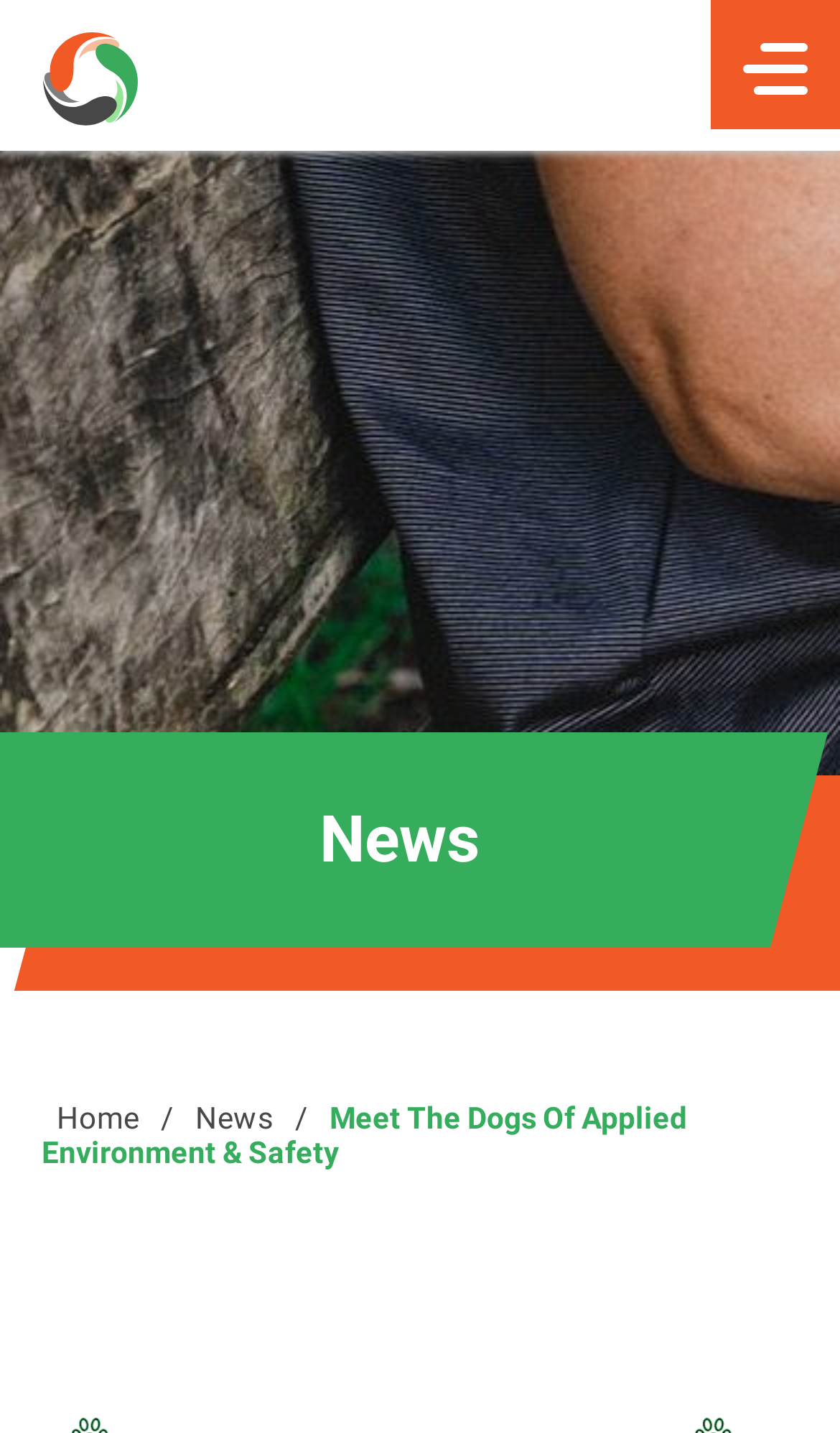Bounding box coordinates are specified in the format (top-left x, top-left y, bottom-right x, bottom-right y). All values are floating point numbers bounded between 0 and 1. Please provide the bounding box coordinate of the region this sentence describes: title="Return to the home page"

[0.051, 0.067, 0.513, 0.096]